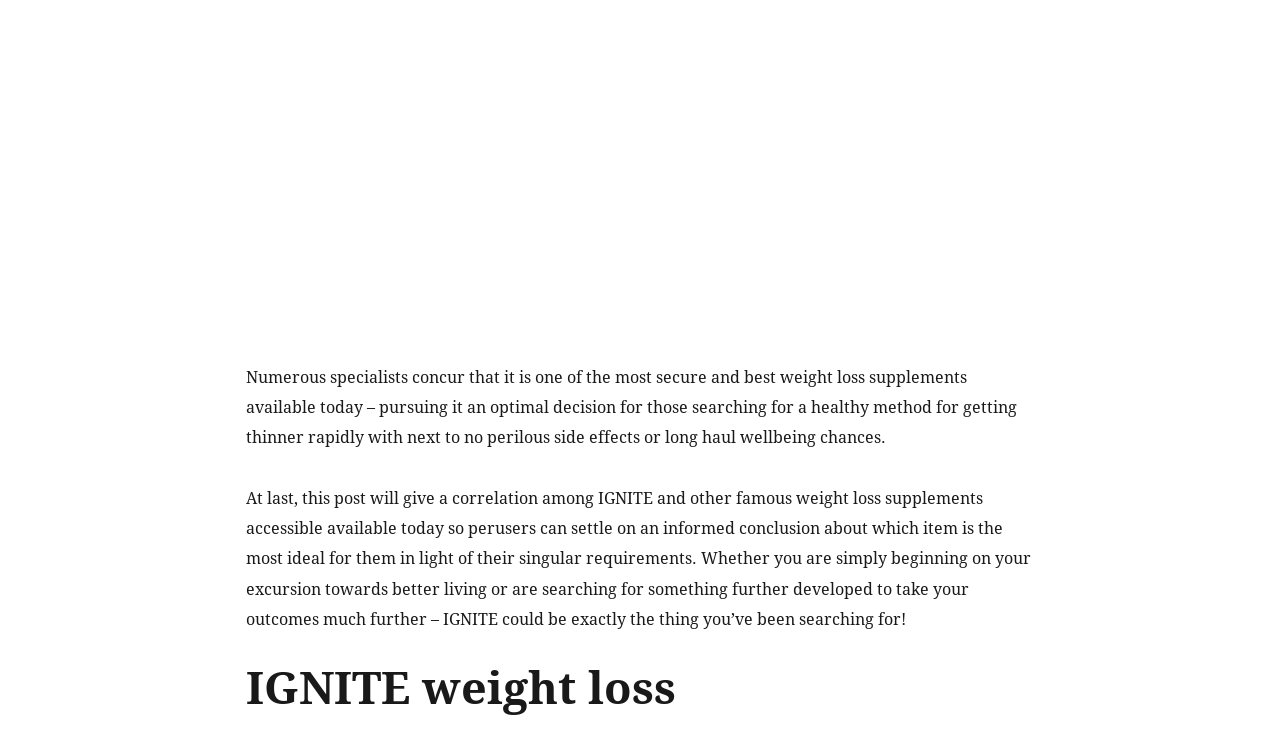Locate the bounding box for the described UI element: "alt="IGNITE Amazonian drip method"". Ensure the coordinates are four float numbers between 0 and 1, formatted as [left, top, right, bottom].

[0.363, 0.421, 0.637, 0.446]